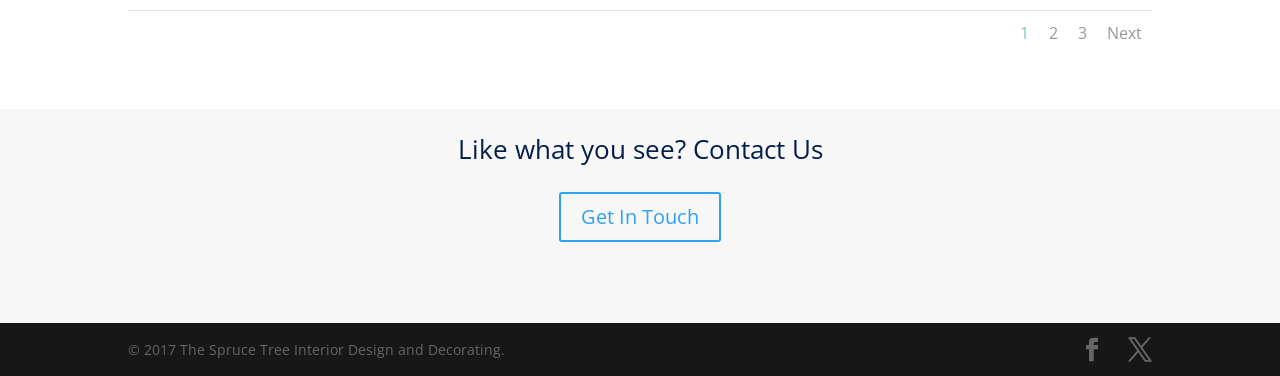What is the copyright year?
Based on the visual content, answer with a single word or a brief phrase.

2017